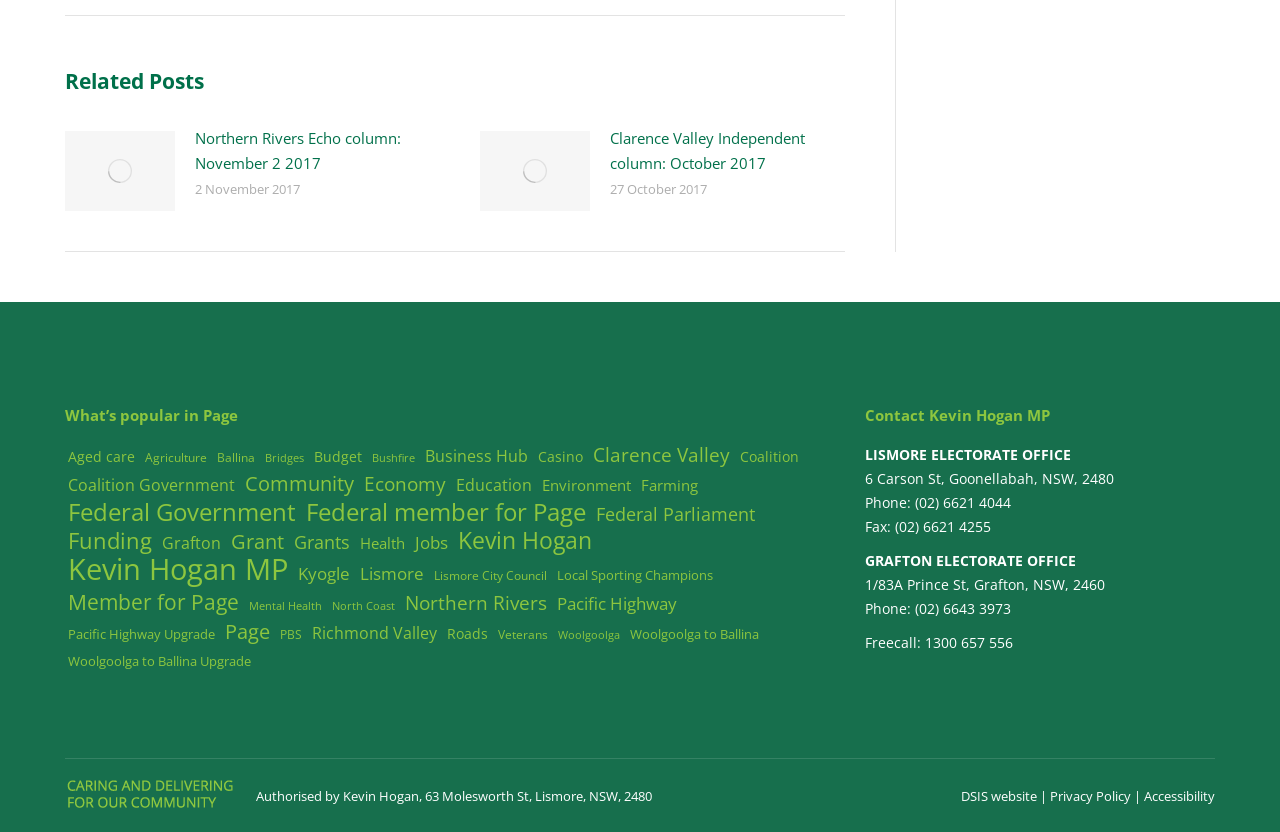What is the purpose of the 'Contact Kevin Hogan MP' section? Based on the image, give a response in one word or a short phrase.

To contact Kevin Hogan MP